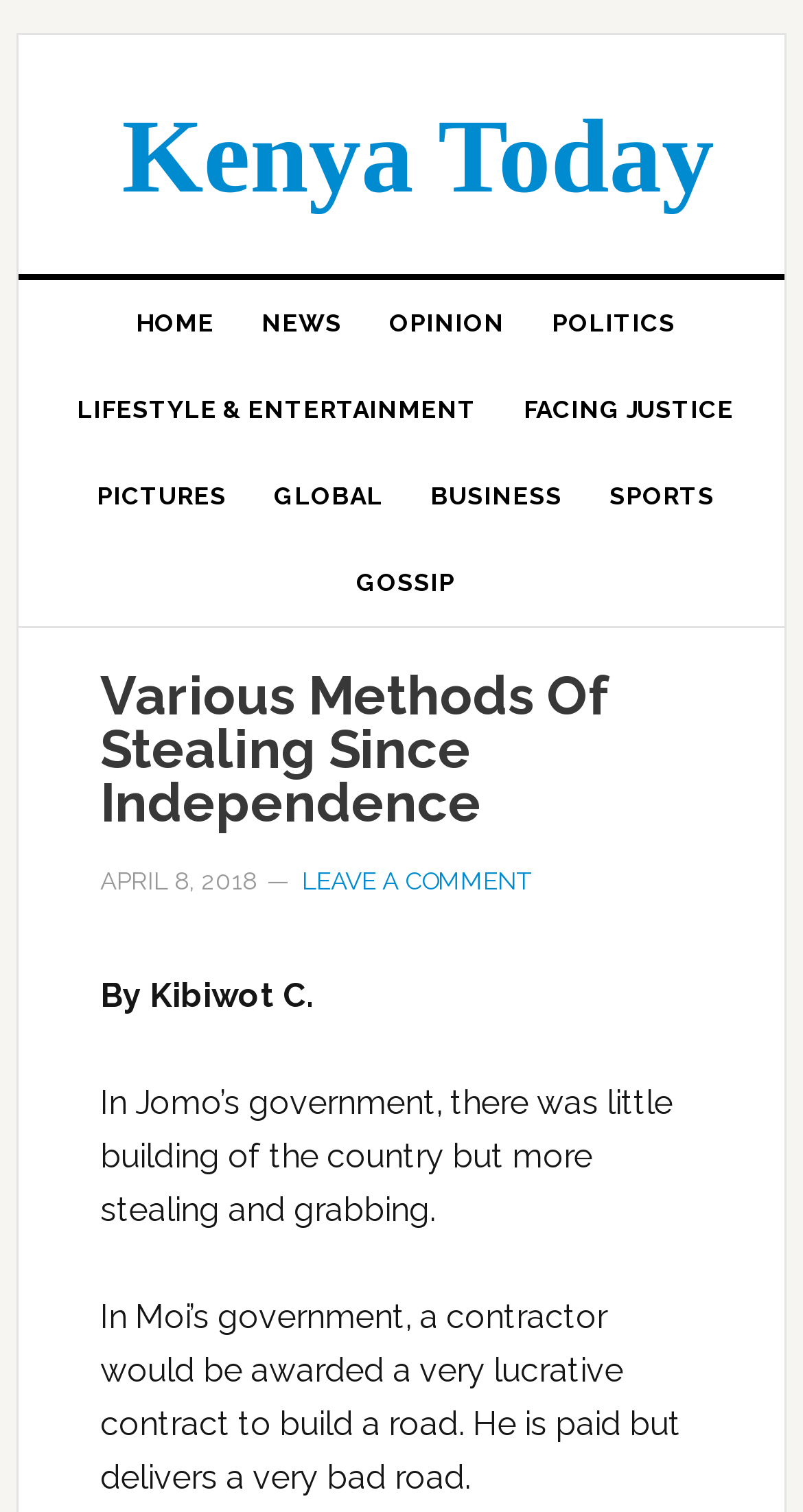Given the element description Facing Justice, identify the bounding box coordinates for the UI element on the webpage screenshot. The format should be (top-left x, top-left y, bottom-right x, bottom-right y), with values between 0 and 1.

[0.622, 0.242, 0.945, 0.3]